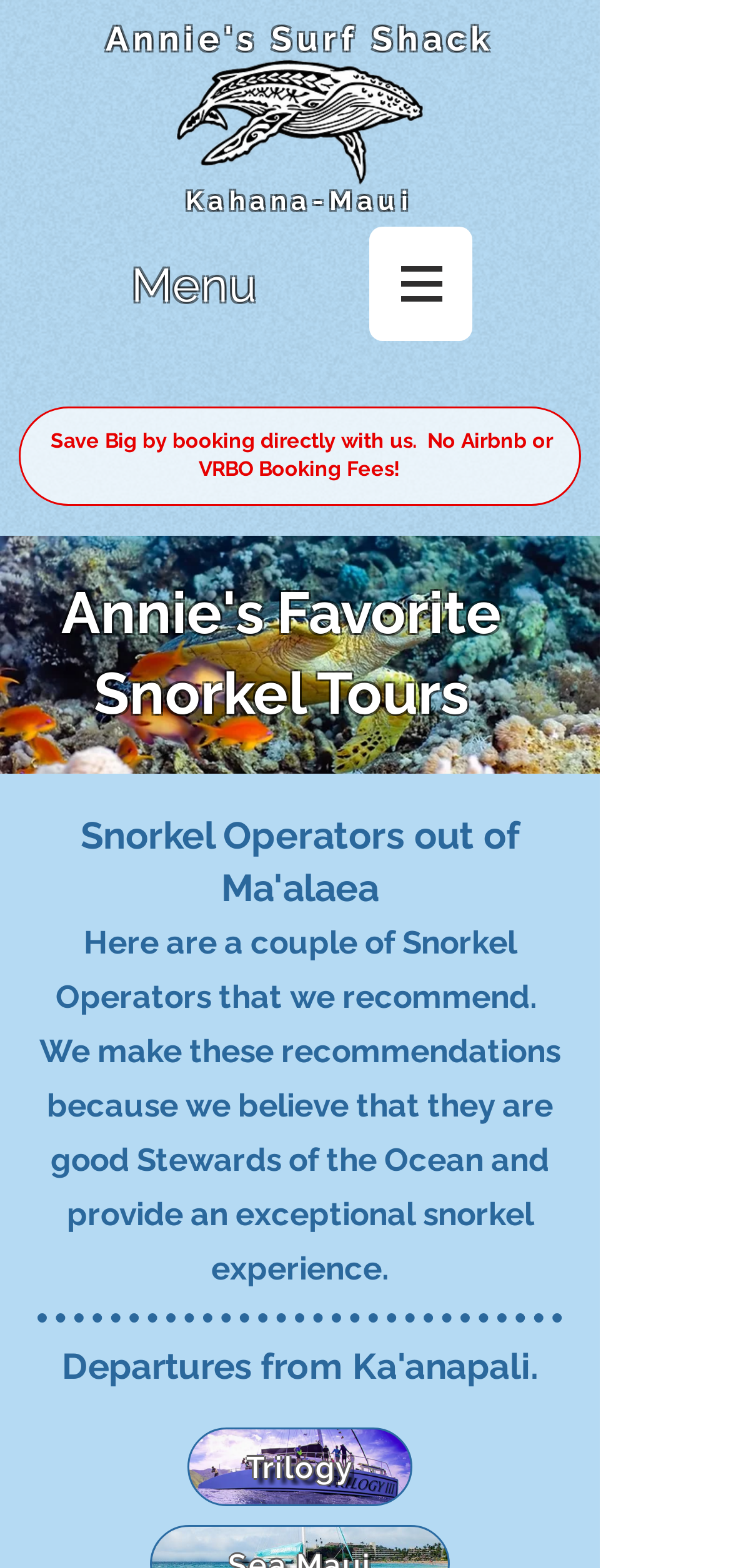Please provide a comprehensive answer to the question below using the information from the image: What is the image on the webpage?

I found the answer by looking at the image element with the filename 'sea-turtles.jpg' which is located near the top of the webpage.